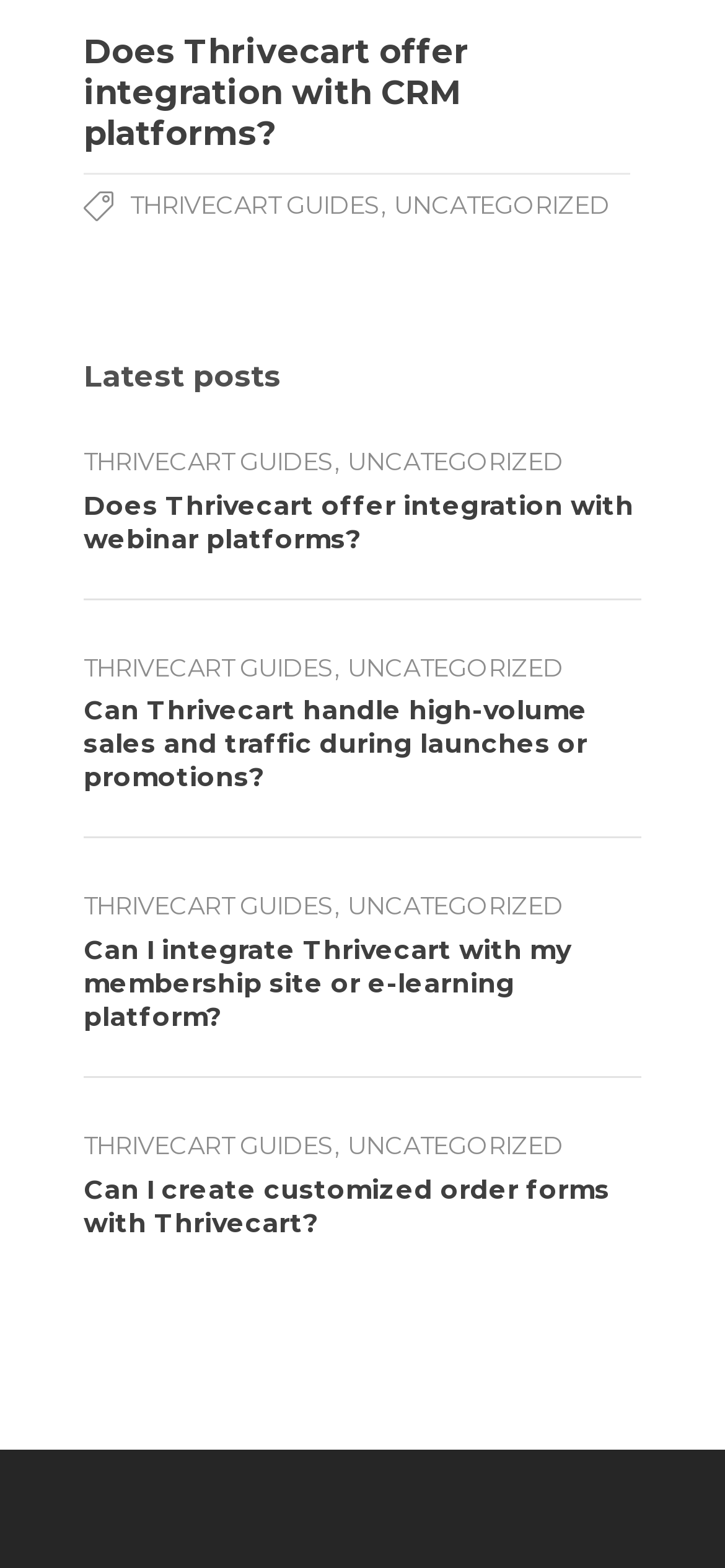Specify the bounding box coordinates of the region I need to click to perform the following instruction: "Check the post about customized order forms with Thrivecart". The coordinates must be four float numbers in the range of 0 to 1, i.e., [left, top, right, bottom].

[0.115, 0.745, 0.885, 0.79]